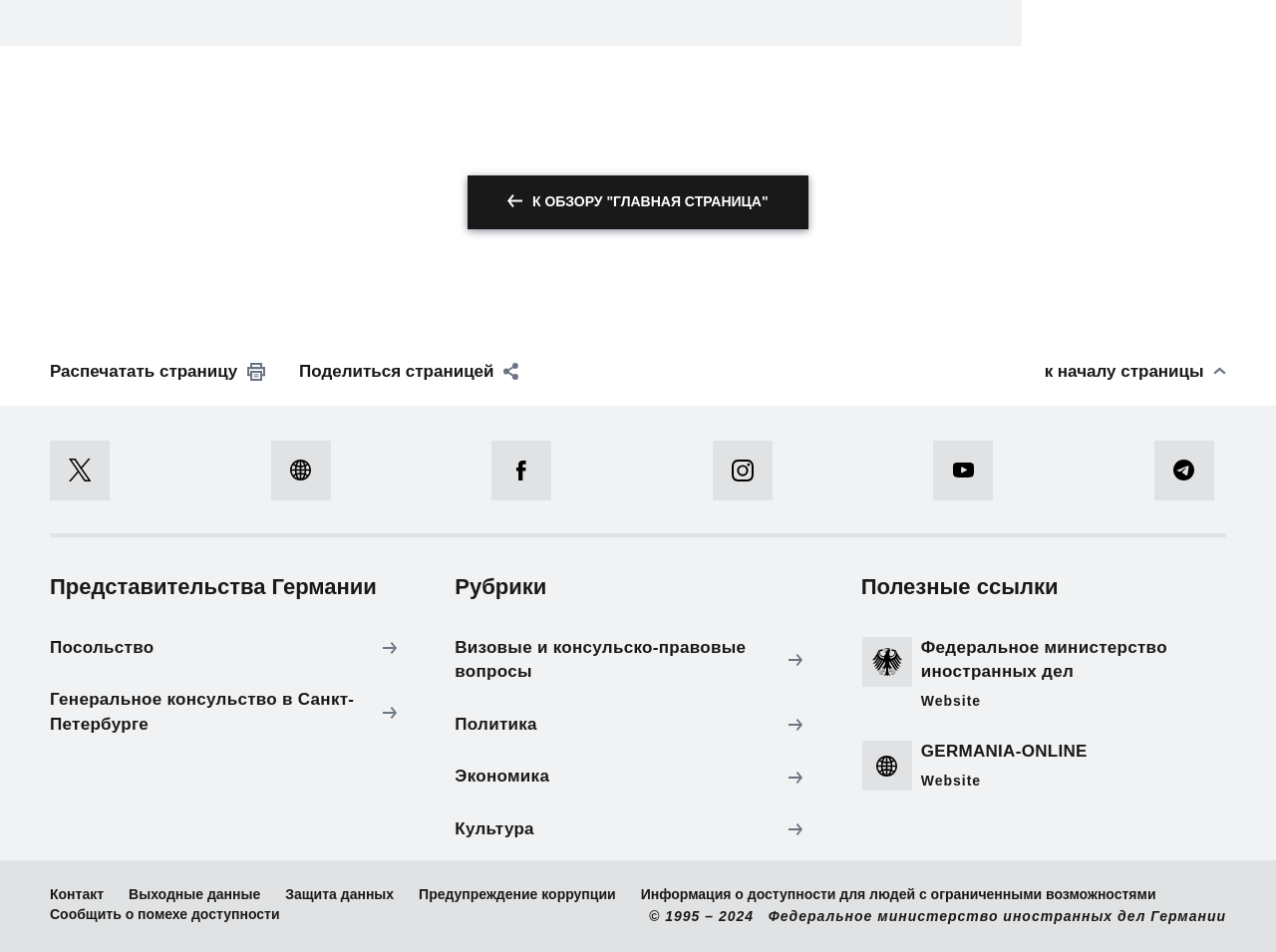Give a one-word or short phrase answer to the question: 
How many images are there on this webpage?

17